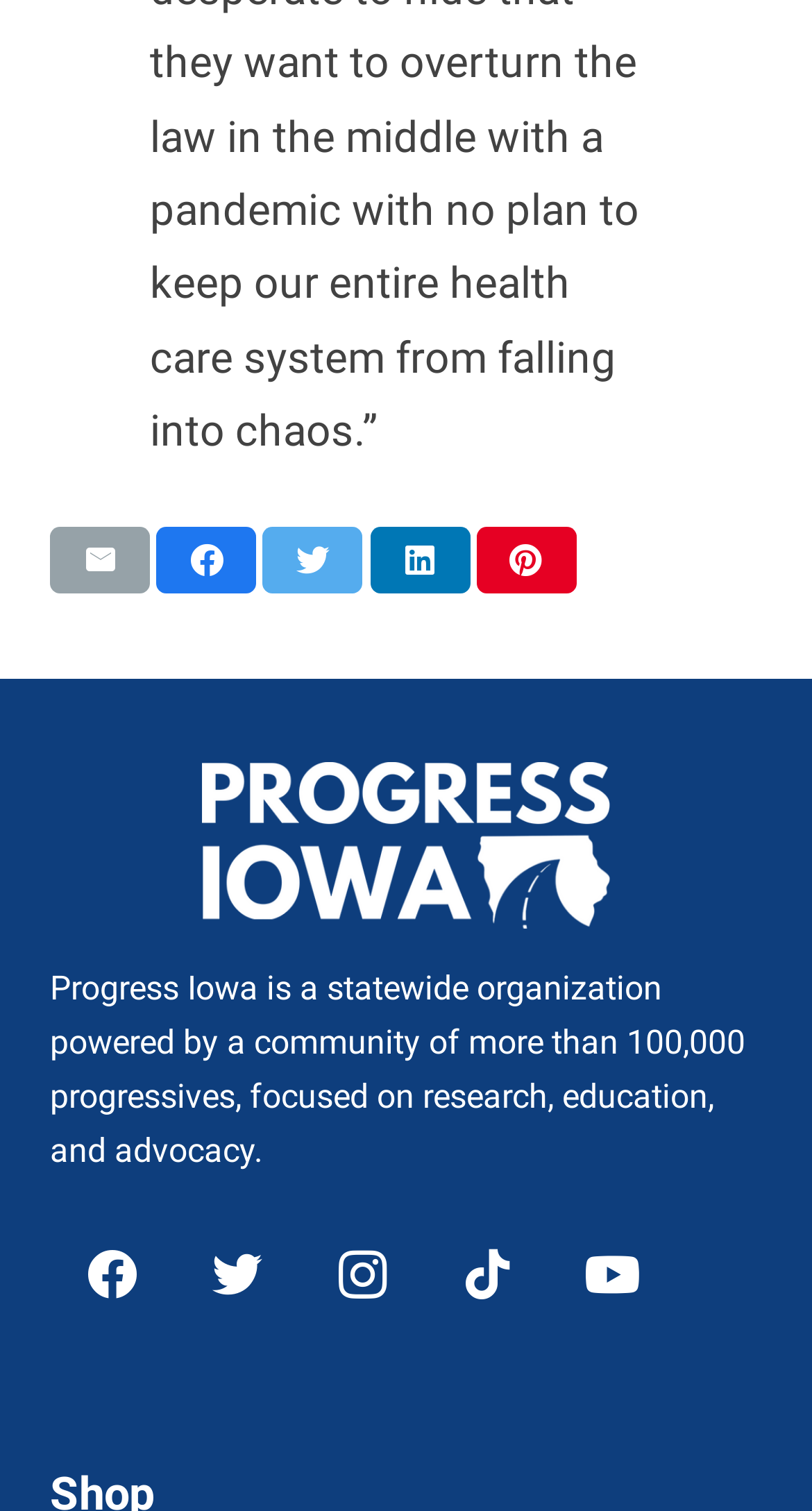Based on the image, please respond to the question with as much detail as possible:
What is the name of the organization?

I read the StaticText element that mentions the organization's name, which is 'Progress Iowa'.